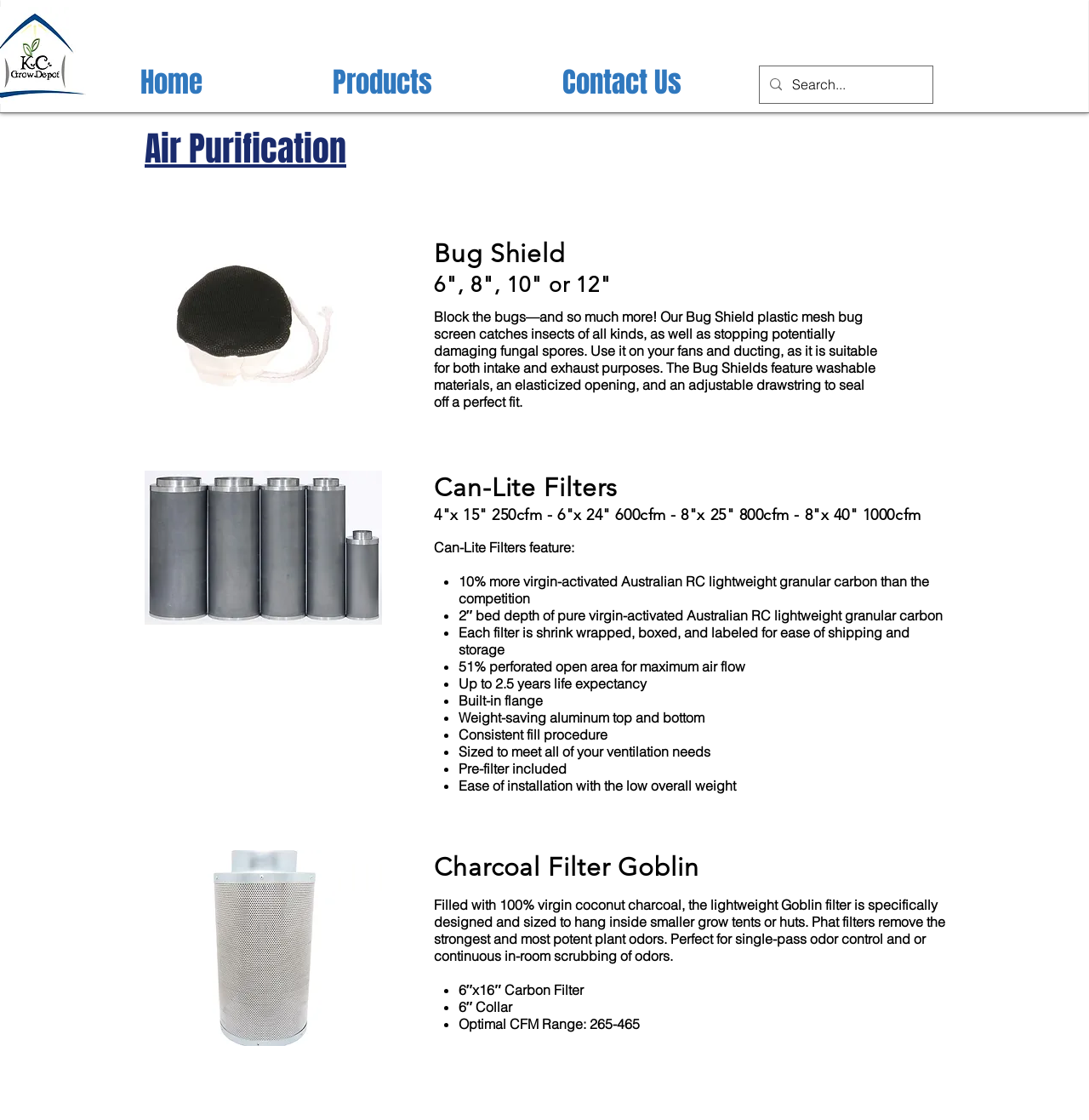What is the optimal CFM range of 6″x16″ Carbon Filter?
Look at the image and respond with a single word or a short phrase.

265-465